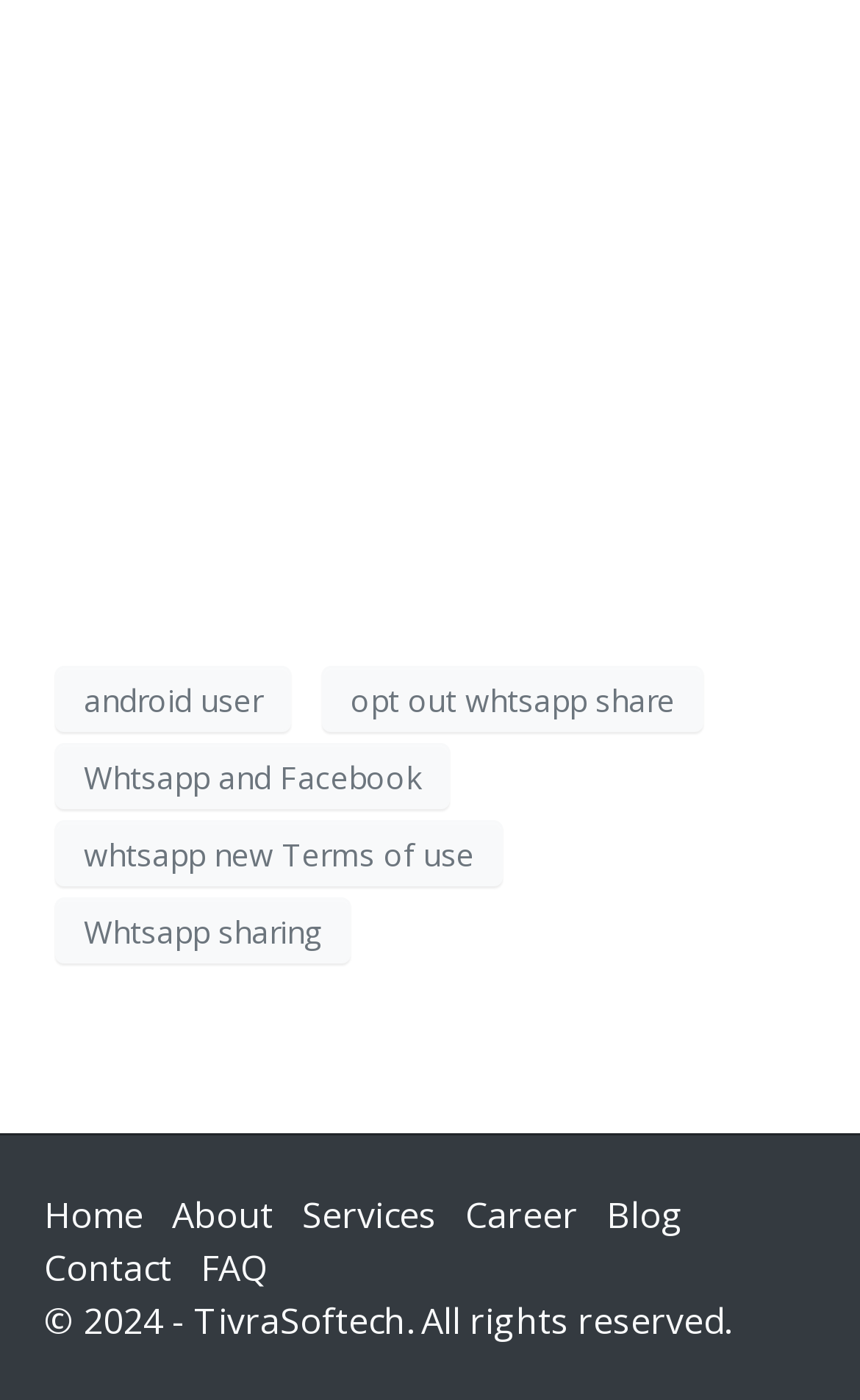Please specify the bounding box coordinates of the clickable region to carry out the following instruction: "go to home page". The coordinates should be four float numbers between 0 and 1, in the format [left, top, right, bottom].

[0.051, 0.851, 0.167, 0.886]